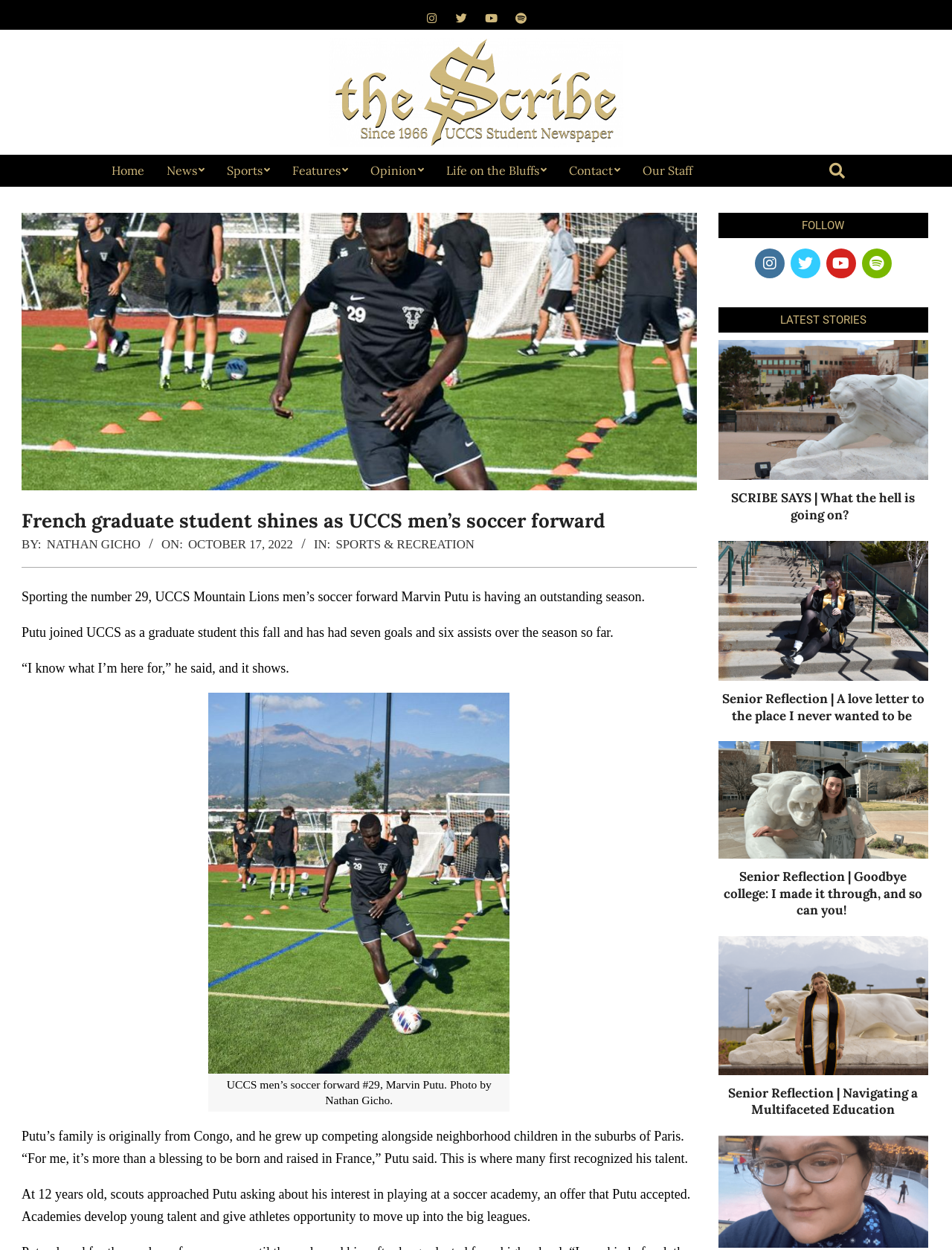What is the name of the UCCS men’s soccer forward?
Using the image, give a concise answer in the form of a single word or short phrase.

Marvin Putu